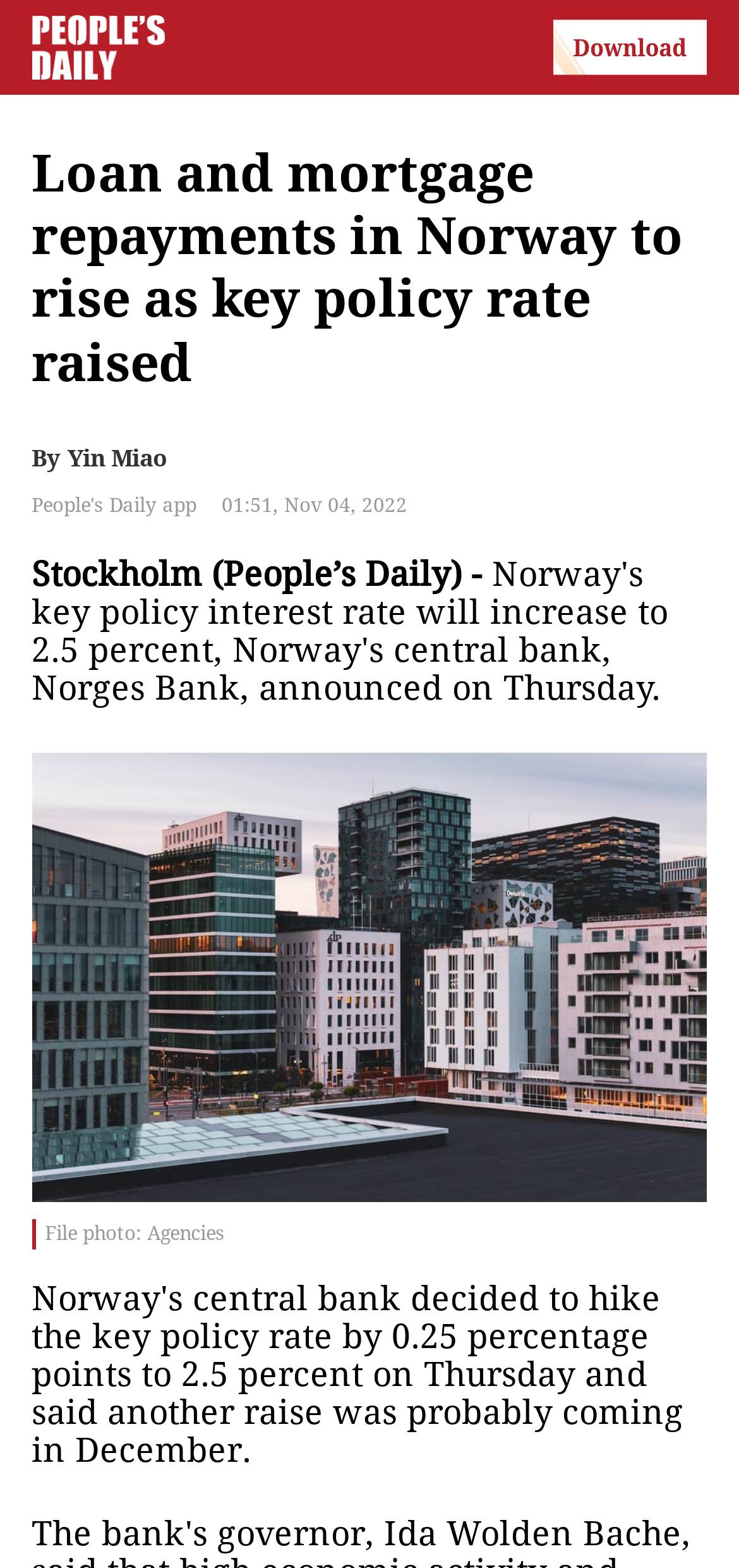Please provide a short answer using a single word or phrase for the question:
What is the location mentioned in the article?

Stockholm